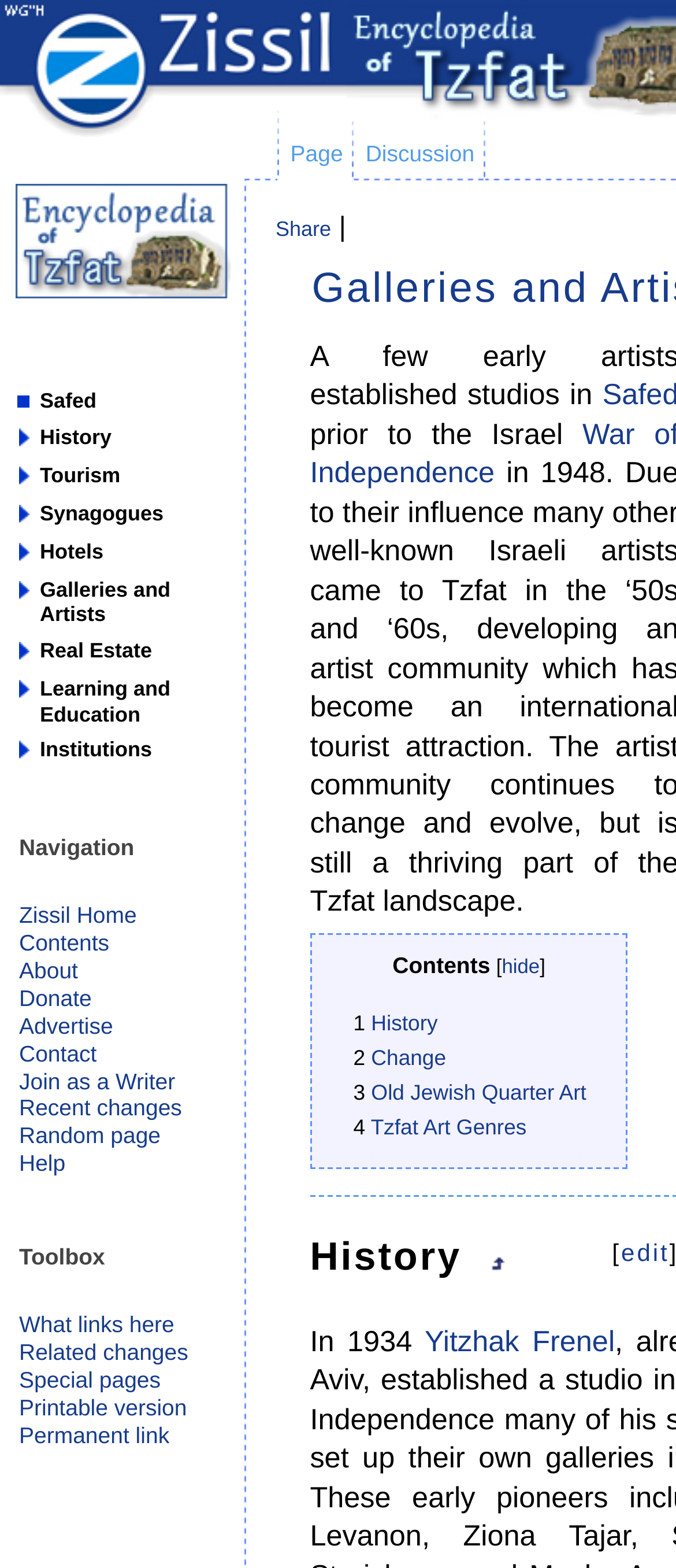Using the format (top-left x, top-left y, bottom-right x, bottom-right y), and given the element description, identify the bounding box coordinates within the screenshot: Contents

[0.028, 0.593, 0.162, 0.609]